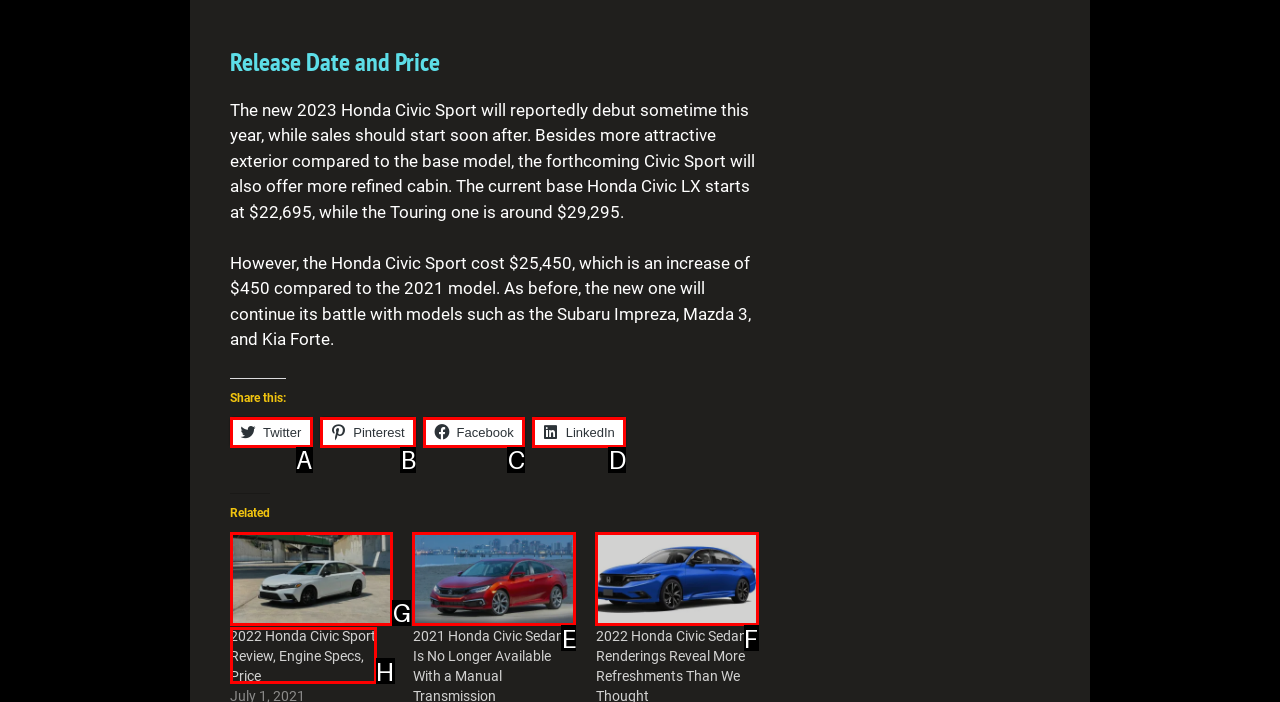Determine which HTML element should be clicked for this task: Read about 2022 Honda Civic Sport
Provide the option's letter from the available choices.

G